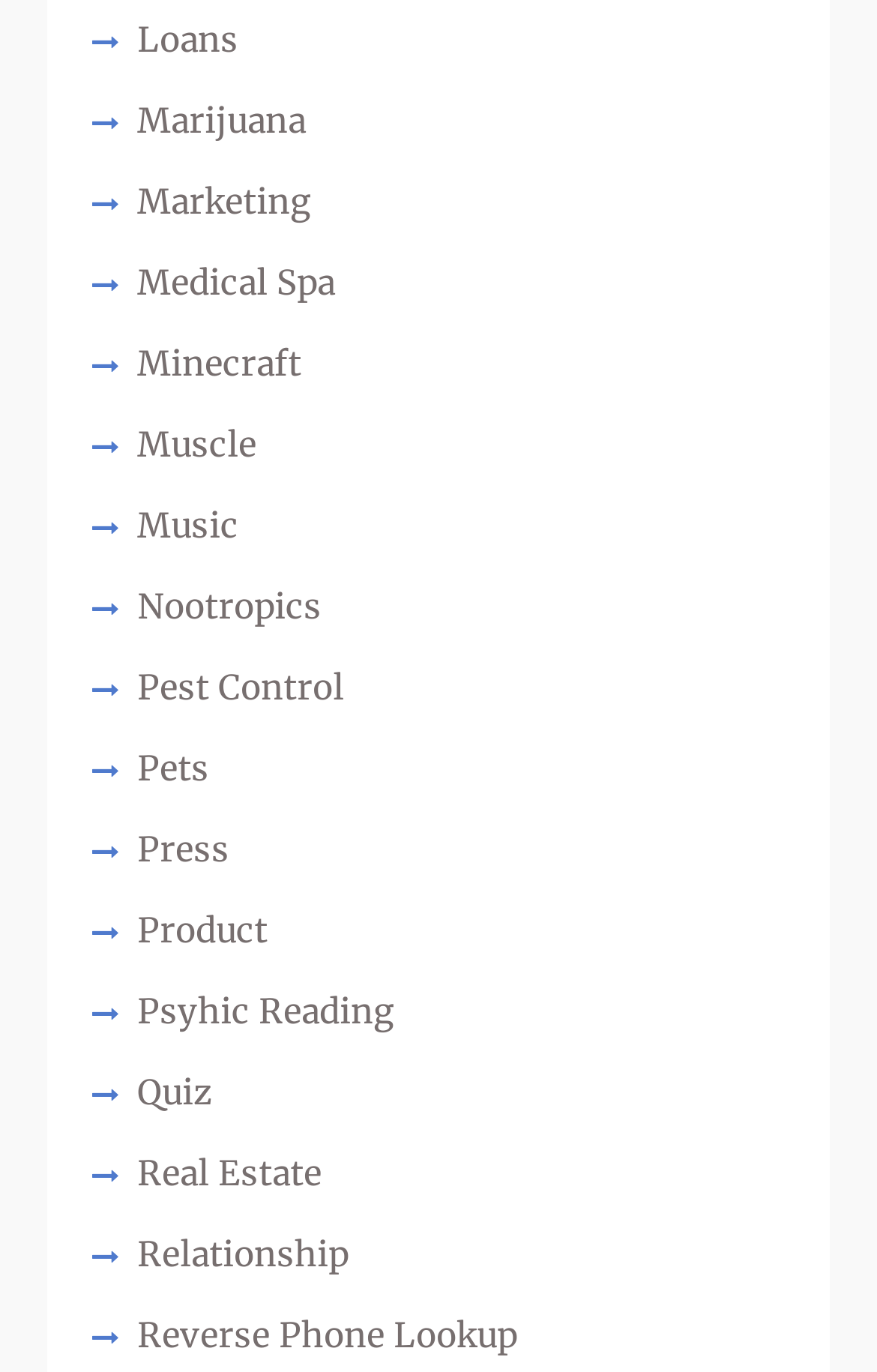What is the first link on the webpage?
Based on the visual content, answer with a single word or a brief phrase.

Loans